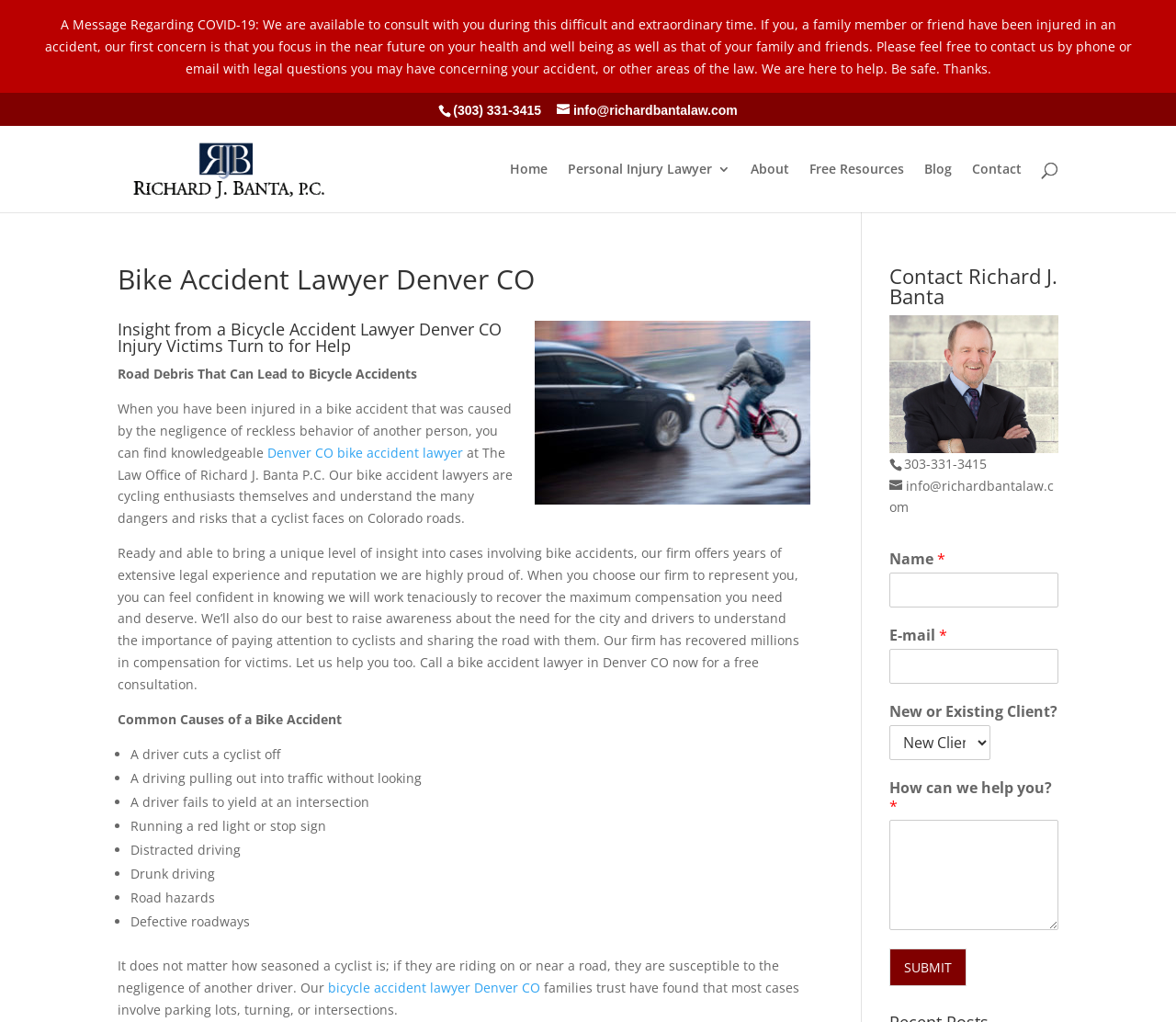What can I do on this webpage?
Please interpret the details in the image and answer the question thoroughly.

The webpage allows users to contact the law office by phone or email, and also provides a contact form at the bottom of the page where users can fill in their information and a message to request help or consultation.